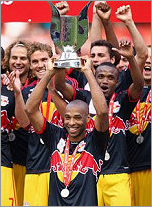Generate a detailed caption for the image.

The image captures a jubilant moment from July 31, 2011, as players from the New York Red Bulls celebrate their victory in the Emirates Cup. Front and center, Thierry Henry proudly raises the trophy above his head, surrounded by his ecstatic teammates who are all raising their arms in celebration. Their expressions reflect the thrill of triumph, highlighting the significance of this moment for the team and their fans. The iconic red and yellow uniform colors add vibrancy to the scene, symbolizing the spirit of Major League Soccer. This achievement marked a memorable milestone for the Red Bulls, demonstrating their competitive spirit against top international clubs and sealing a 1-1 tie against Arsenal, ultimately allowing them to win the tournament through an extraordinary last-minute own goal.